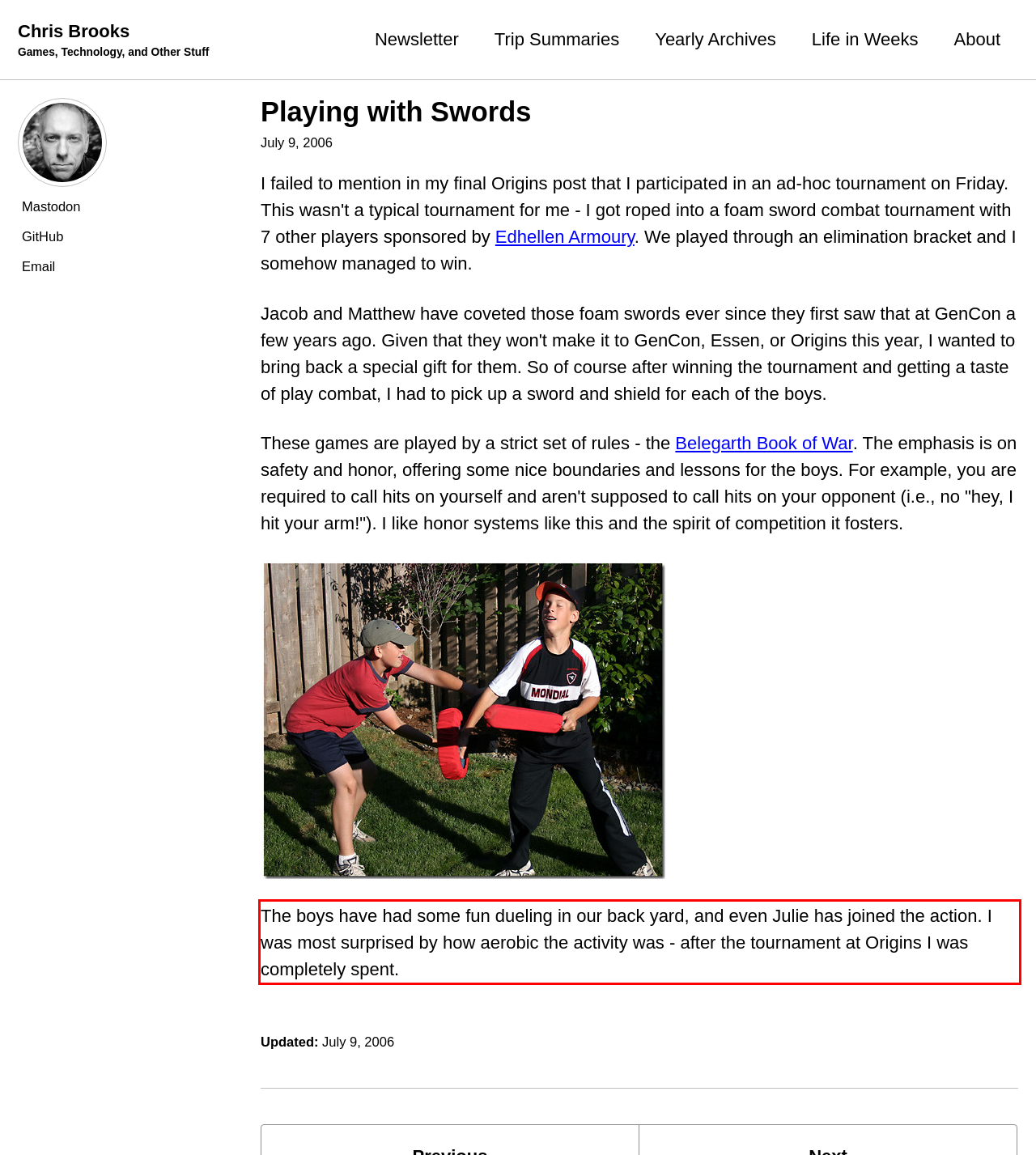Identify the text inside the red bounding box on the provided webpage screenshot by performing OCR.

The boys have had some fun dueling in our back yard, and even Julie has joined the action. I was most surprised by how aerobic the activity was - after the tournament at Origins I was completely spent.